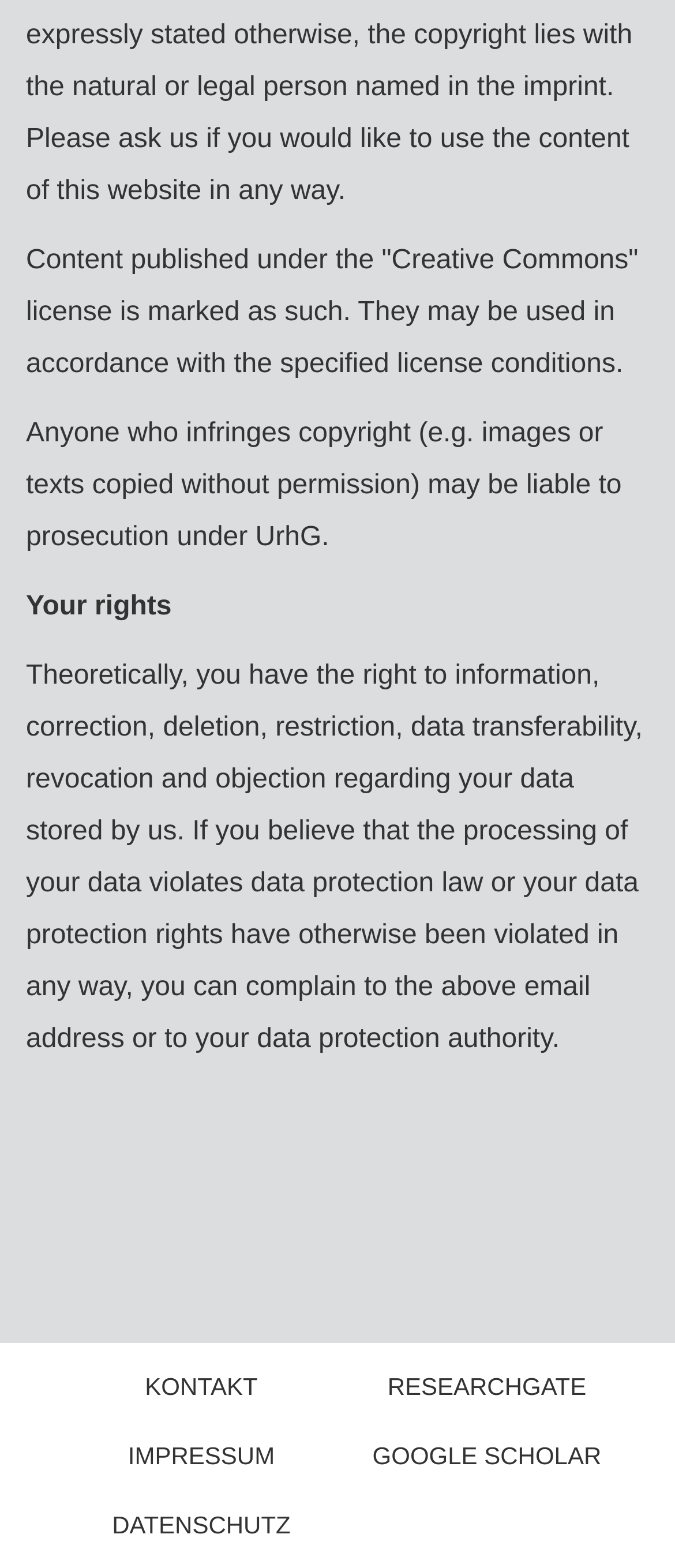What is the purpose of the email address?
Please give a detailed and elaborate explanation in response to the question.

The webpage states 'If you believe that the processing of your data violates data protection law or your data protection rights have otherwise been violated in any way, you can complain to the above email address...' which implies that the email address is for submitting complaints.